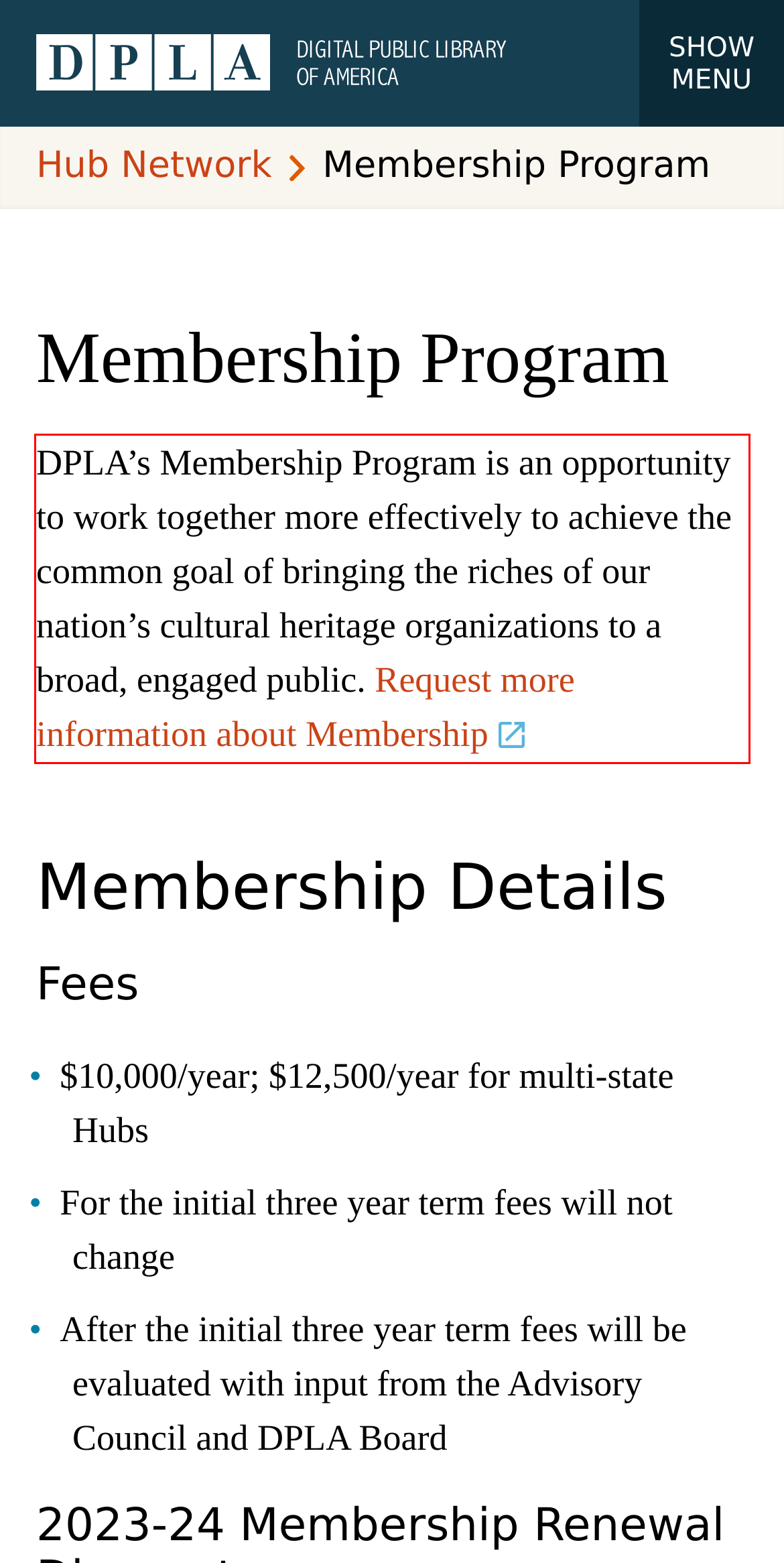Extract and provide the text found inside the red rectangle in the screenshot of the webpage.

DPLA’s Membership Program is an opportunity to work together more effectively to achieve the common goal of bringing the riches of our nation’s cultural heritage organizations to a broad, engaged public. Request more information about Membership